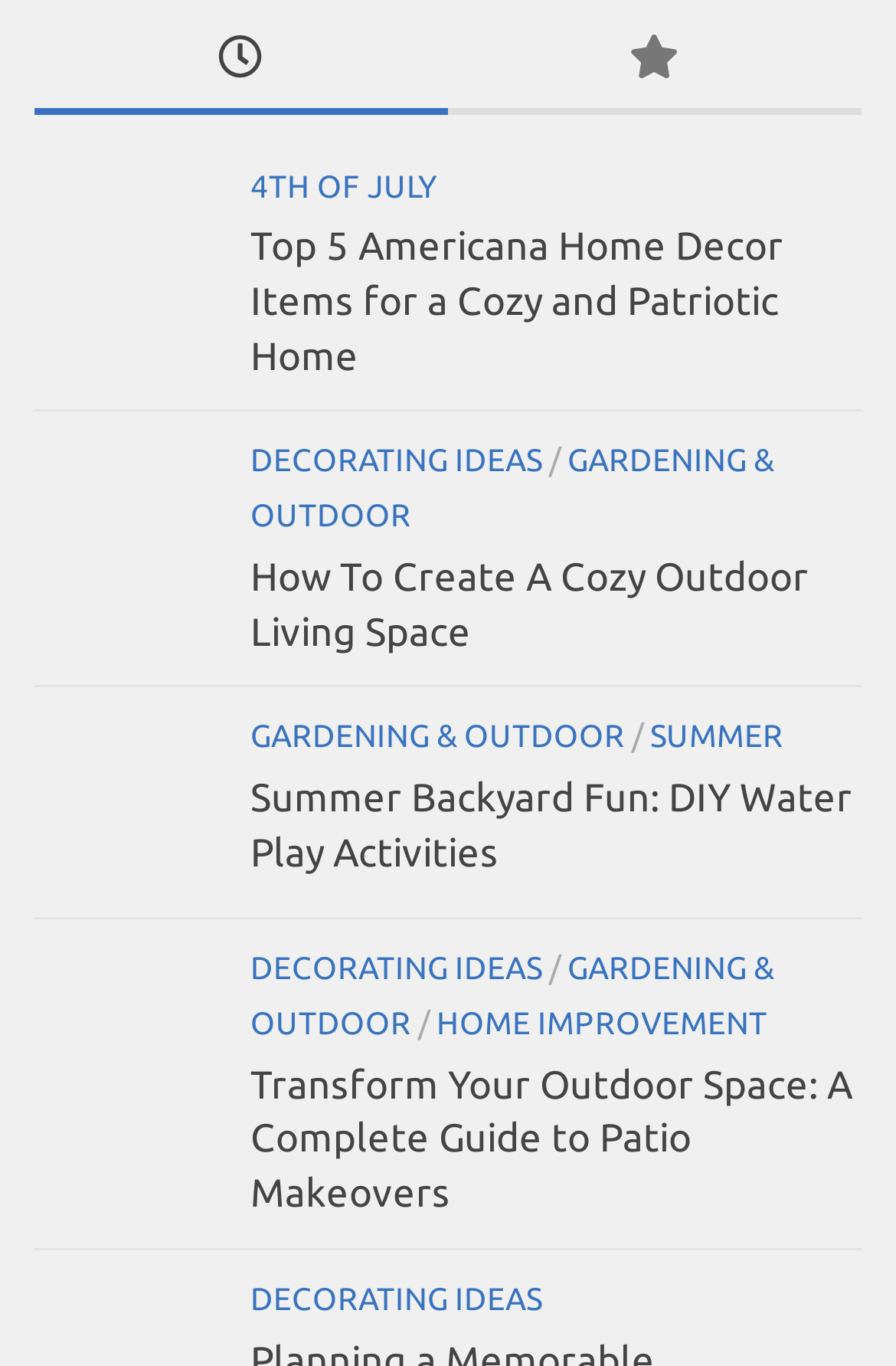Please locate the clickable area by providing the bounding box coordinates to follow this instruction: "View 'Top 5 Americana Home Decor Items for a Cozy and Patriotic Home'".

[0.279, 0.164, 0.874, 0.275]